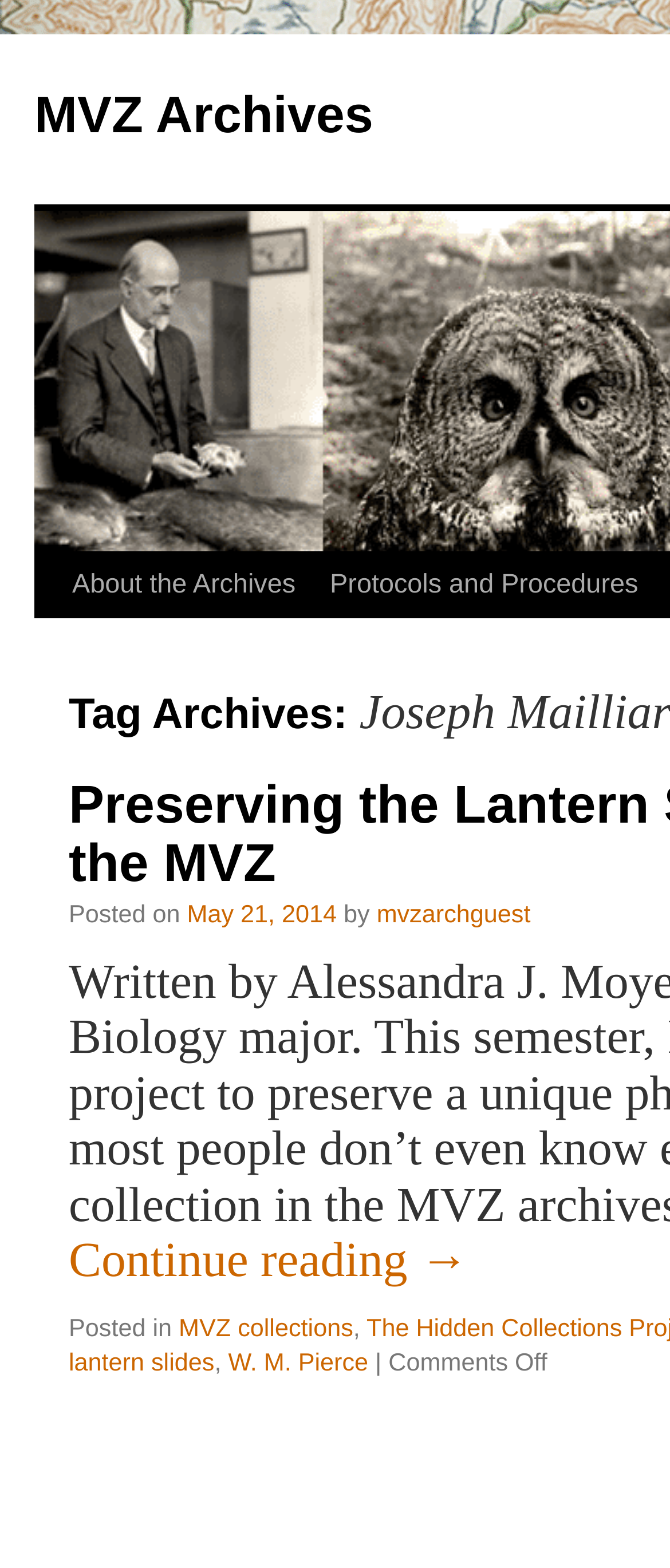What is the date of the latest article?
Look at the screenshot and respond with one word or a short phrase.

May 21, 2014